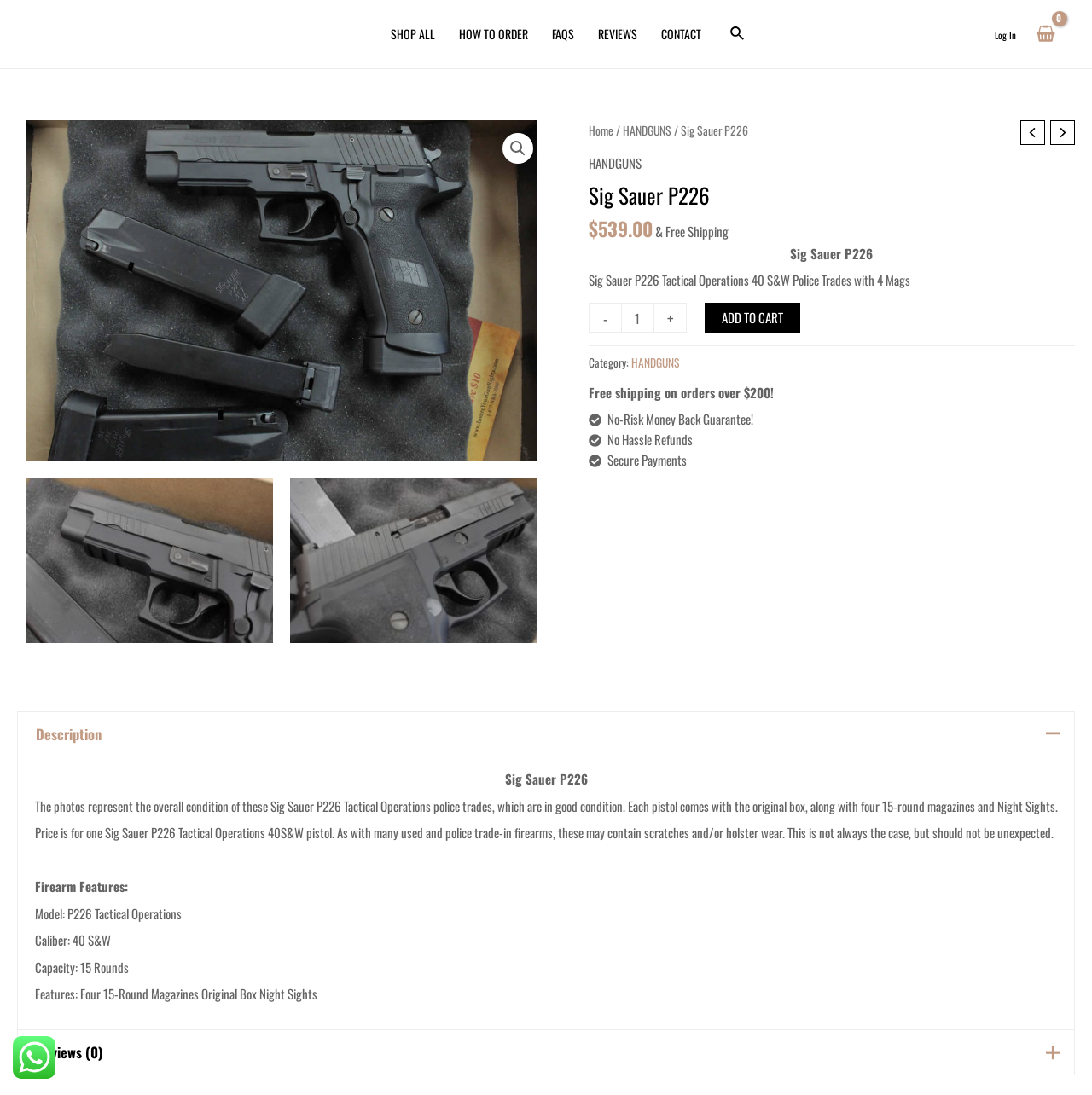What is the caliber of the Sig Sauer P226?
Look at the image and answer the question using a single word or phrase.

40 S&W